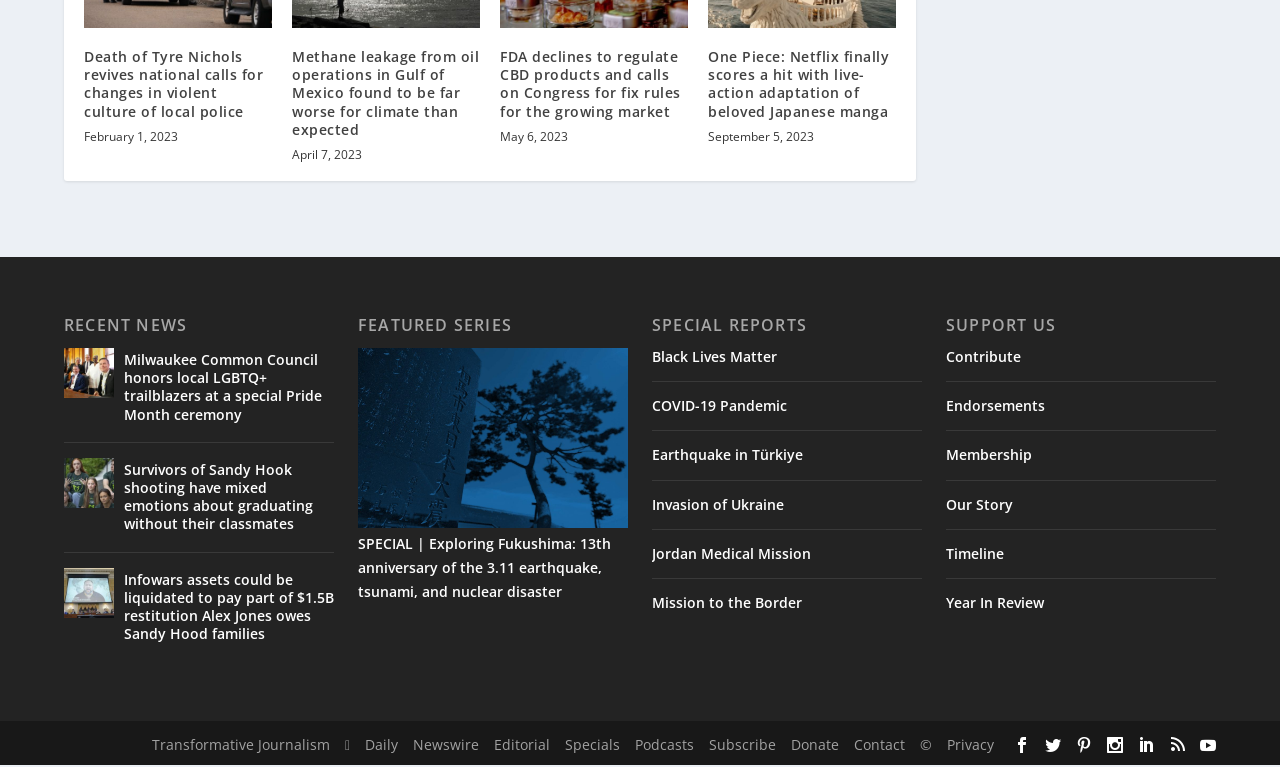Using the provided element description: "Timeline", identify the bounding box coordinates. The coordinates should be four floats between 0 and 1 in the order [left, top, right, bottom].

[0.739, 0.712, 0.784, 0.736]